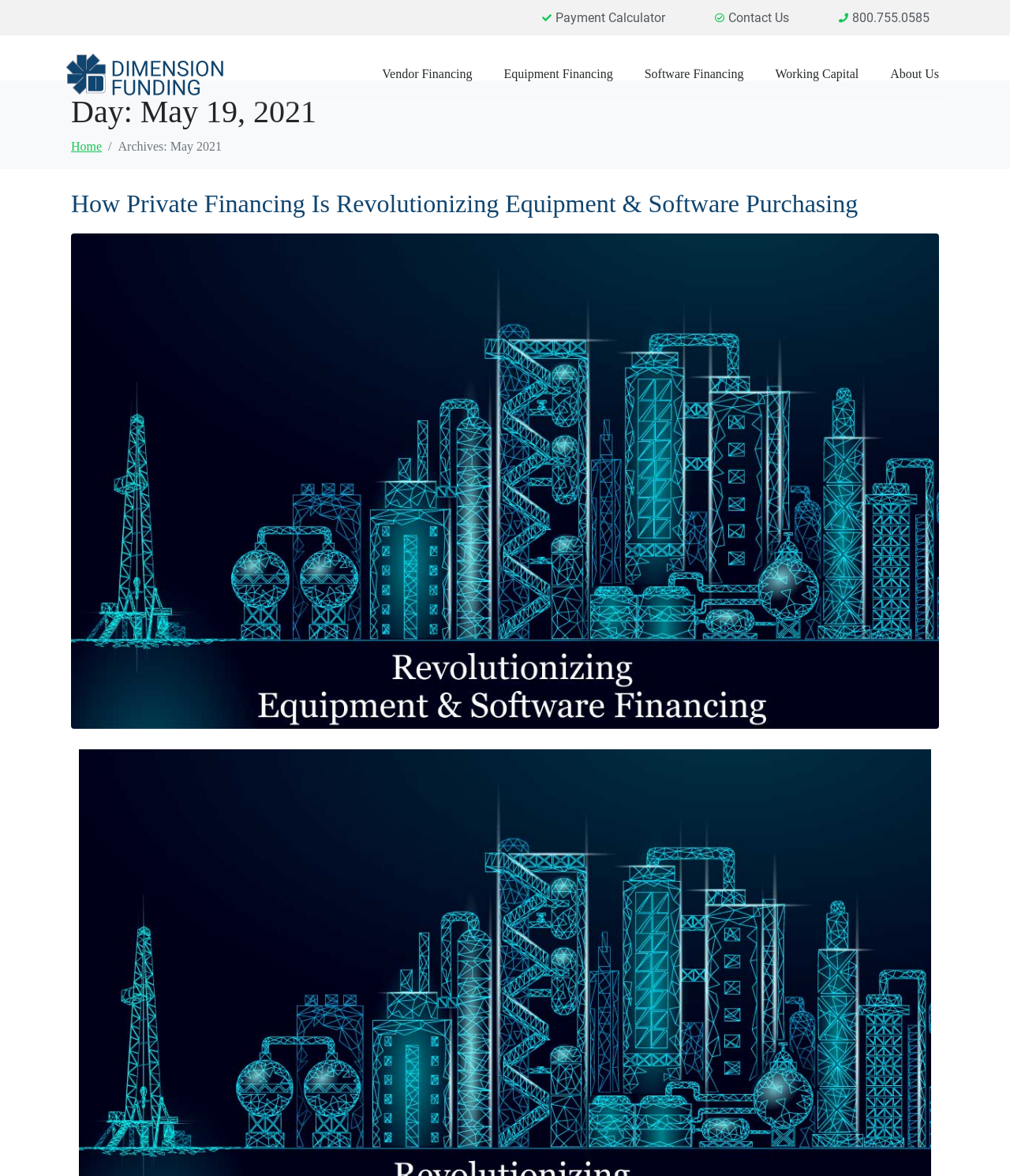Based on the provided description, "Home", find the bounding box of the corresponding UI element in the screenshot.

[0.07, 0.119, 0.101, 0.13]